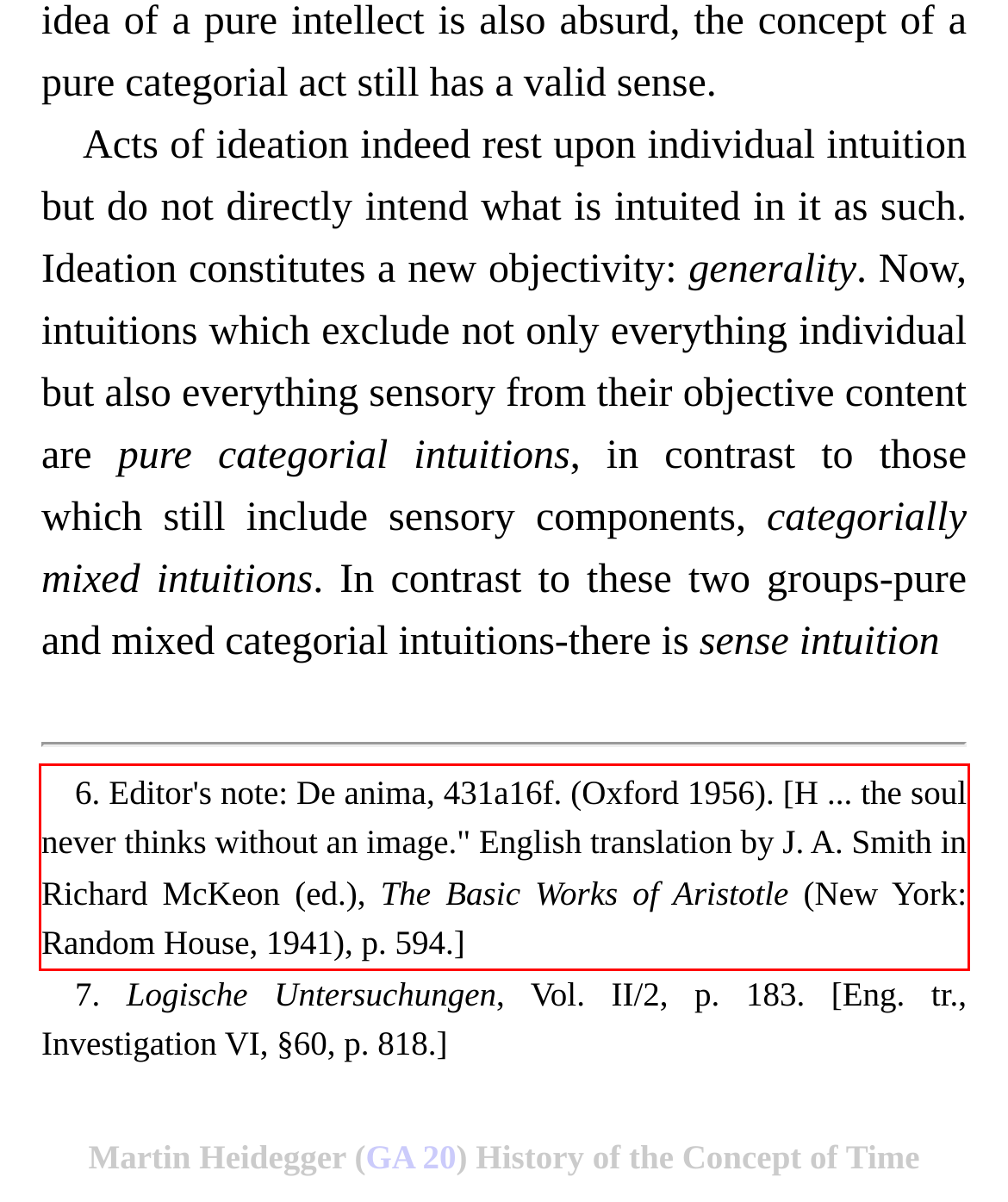Review the webpage screenshot provided, and perform OCR to extract the text from the red bounding box.

6. Editor's note: De anima, 431a16f. (Oxford 1956). [H ... the soul never thinks without an image." English translation by J. A. Smith in Richard McKeon (ed.), The Basic Works of Aristotle (New York: Random House, 1941), p. 594.]